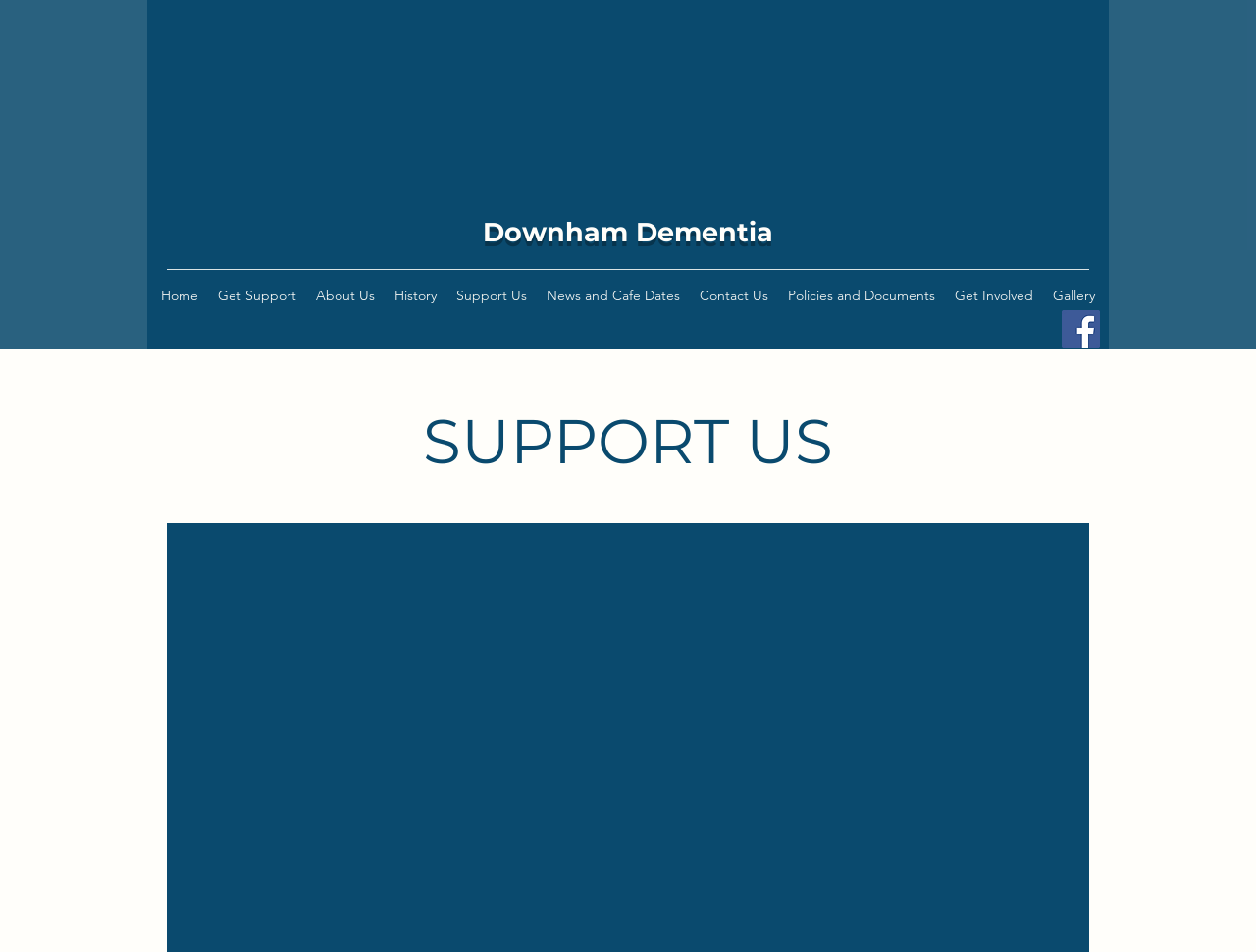Answer the question below in one word or phrase:
What is the purpose of the coffee mornings?

Raise money for dementia cafes